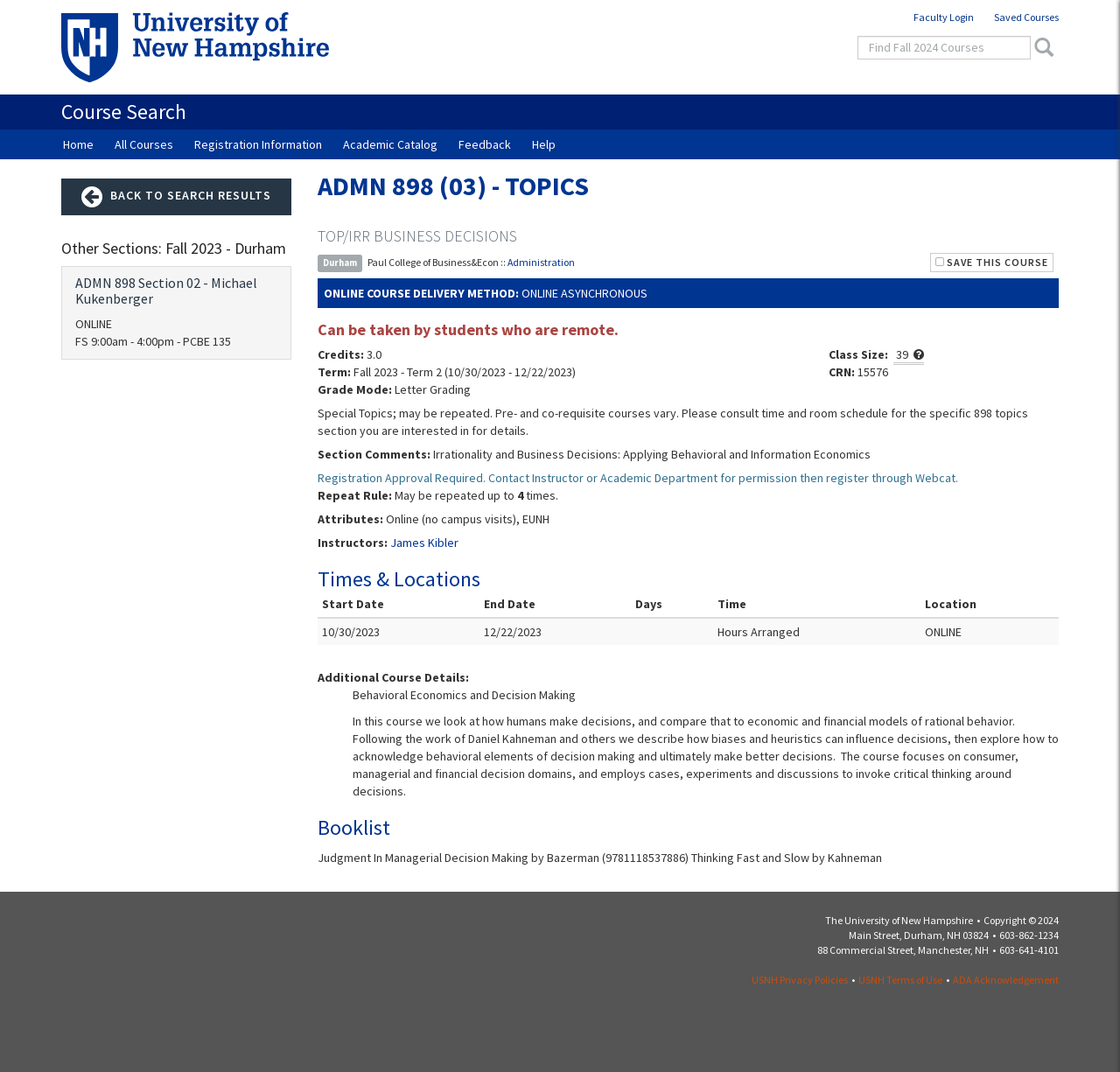Please identify the bounding box coordinates of the element on the webpage that should be clicked to follow this instruction: "search for courses". The bounding box coordinates should be given as four float numbers between 0 and 1, formatted as [left, top, right, bottom].

[0.766, 0.033, 0.92, 0.055]